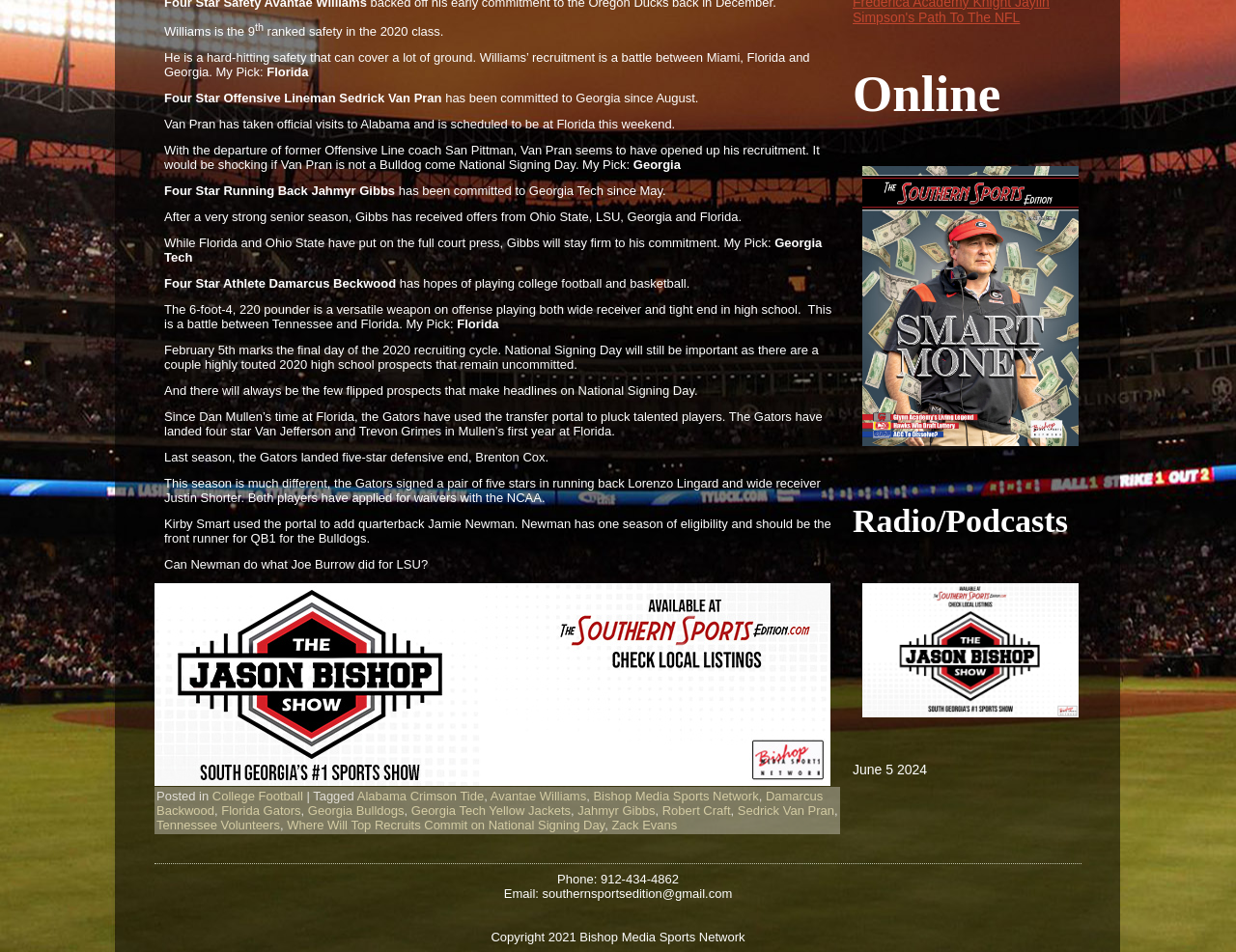Locate the UI element that matches the description Alabama Crimson Tide in the webpage screenshot. Return the bounding box coordinates in the format (top-left x, top-left y, bottom-right x, bottom-right y), with values ranging from 0 to 1.

[0.289, 0.828, 0.392, 0.843]